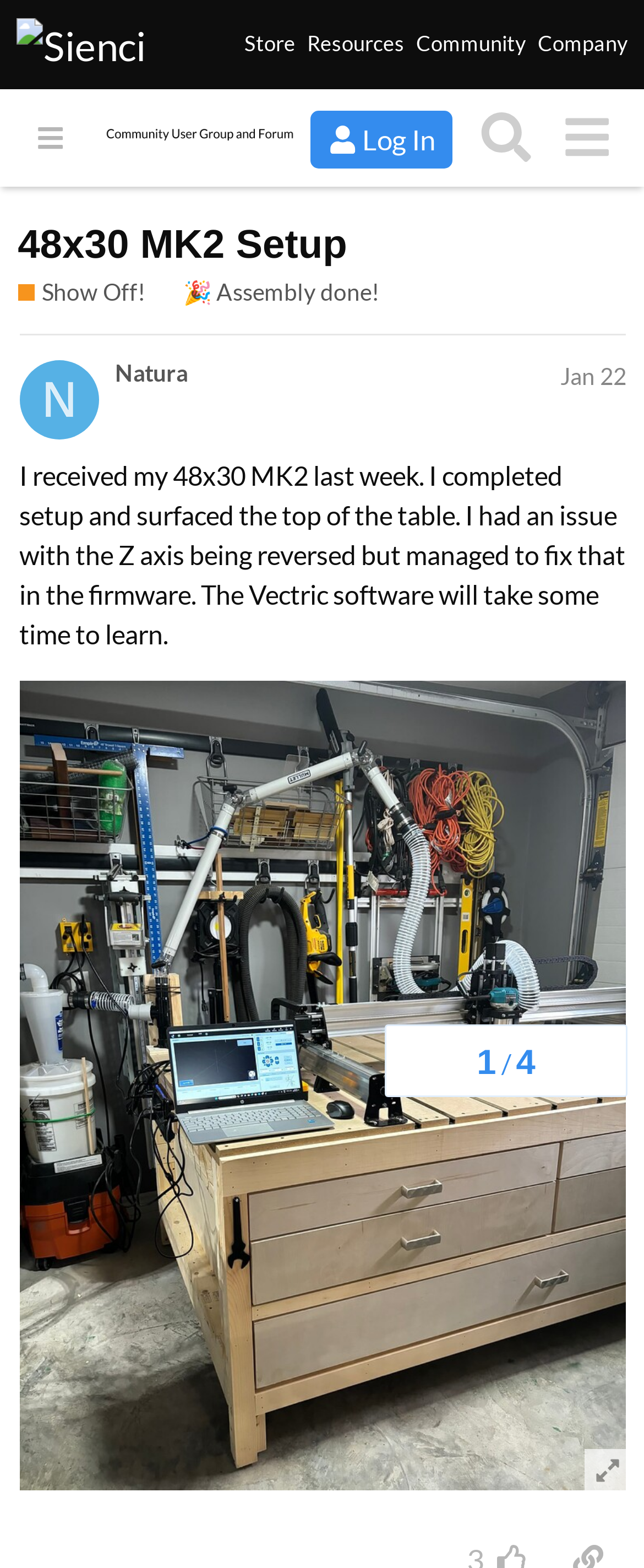Identify the bounding box coordinates of the section to be clicked to complete the task described by the following instruction: "Log in to the community". The coordinates should be four float numbers between 0 and 1, formatted as [left, top, right, bottom].

[0.483, 0.071, 0.704, 0.108]